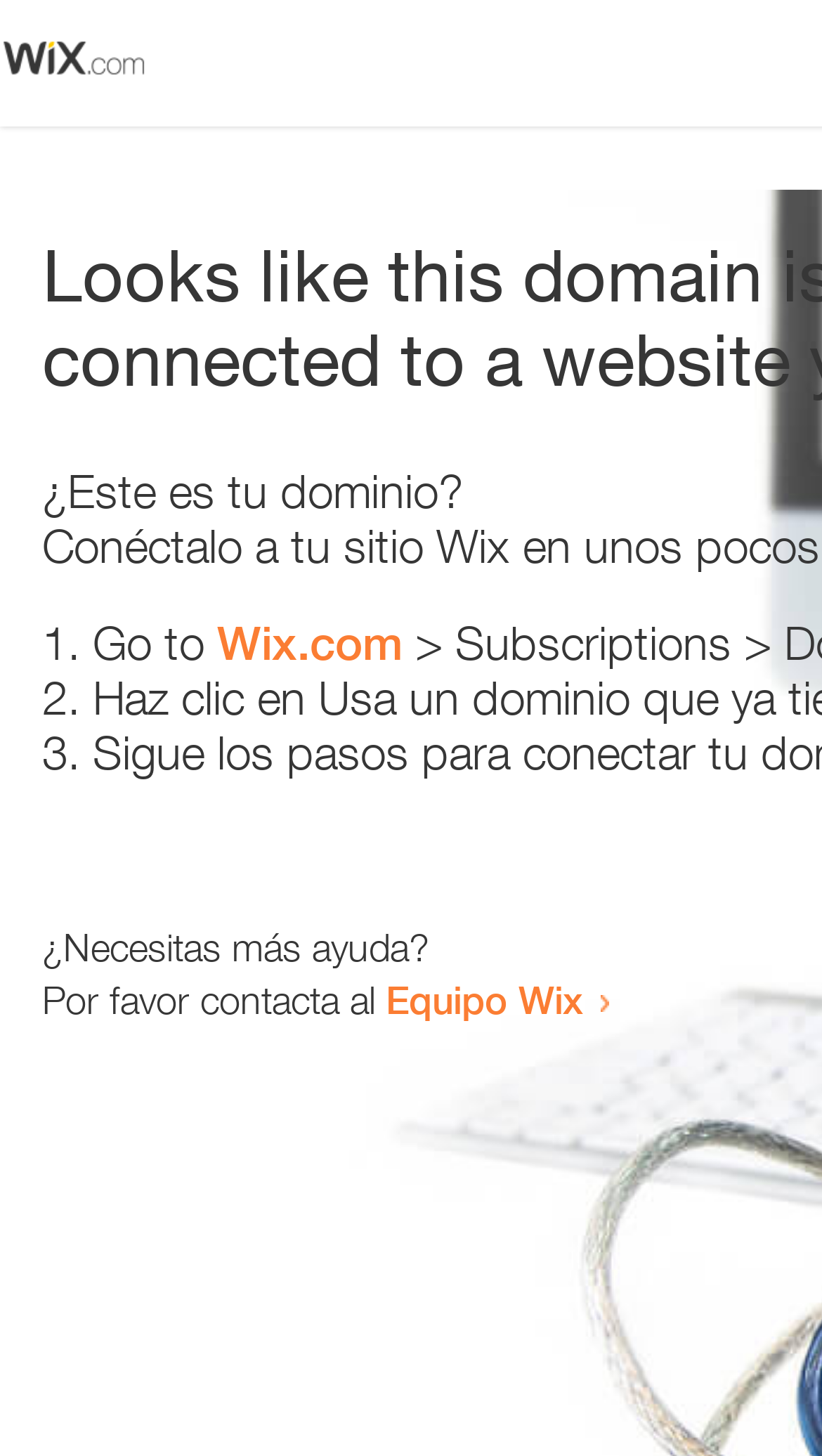Describe every aspect of the webpage in a detailed manner.

The webpage appears to be an error page, with a small image at the top left corner. Below the image, there is a heading that reads "¿Este es tu dominio?" (which translates to "Is this your domain?"). 

Underneath the heading, there is a numbered list with three items. The first item starts with "1." and contains the text "Go to" followed by a link to "Wix.com". The second item starts with "2." and the third item starts with "3.", but their contents are not specified. 

Further down the page, there is a paragraph of text that asks "¿Necesitas más ayuda?" (which translates to "Do you need more help?"), followed by a sentence that says "Por favor contacta al" (which translates to "Please contact the") and then a link to the "Equipo Wix" (which translates to "Wix Team").